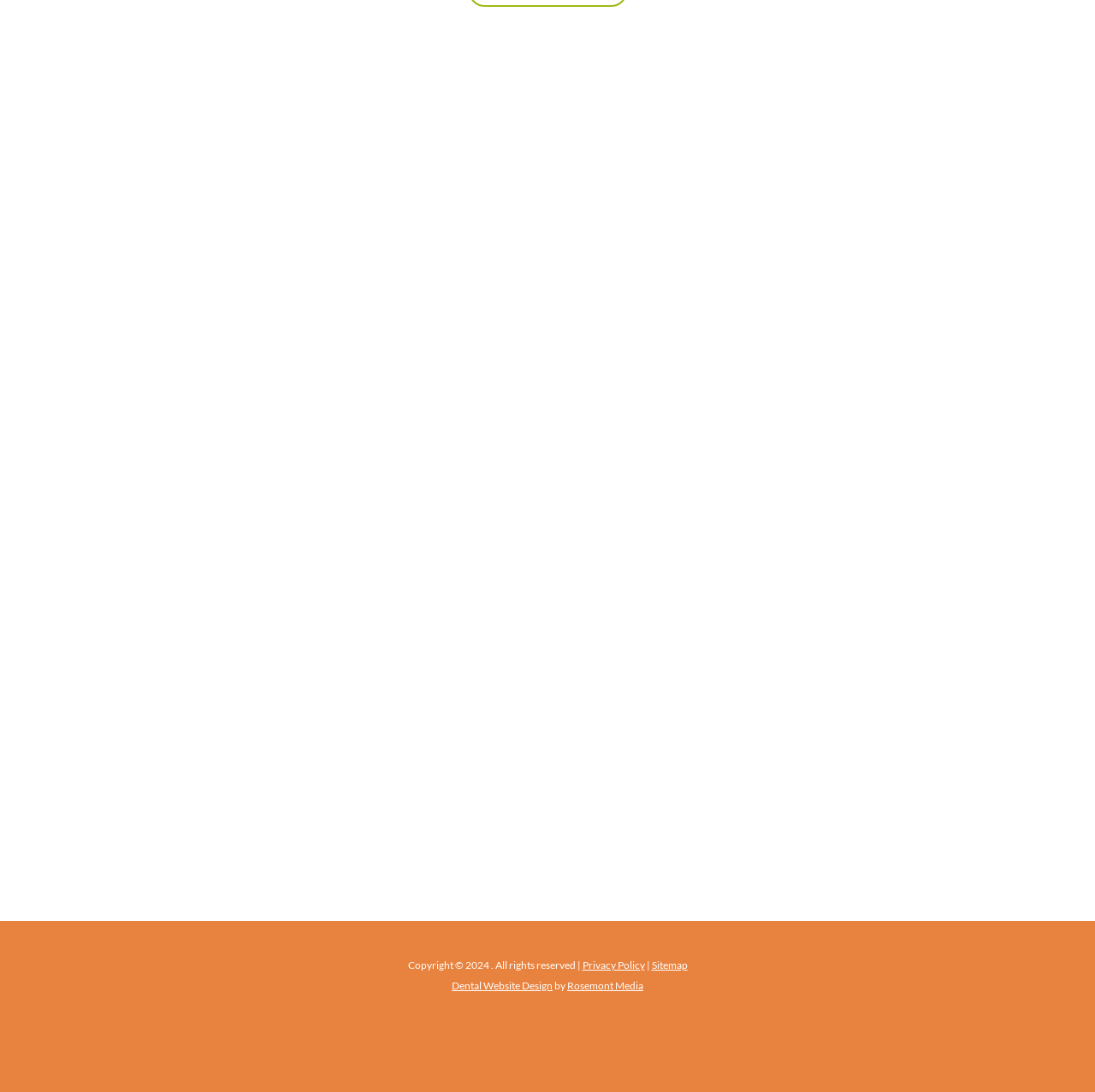Highlight the bounding box coordinates of the element you need to click to perform the following instruction: "Book an appointment."

[0.601, 0.495, 0.922, 0.529]